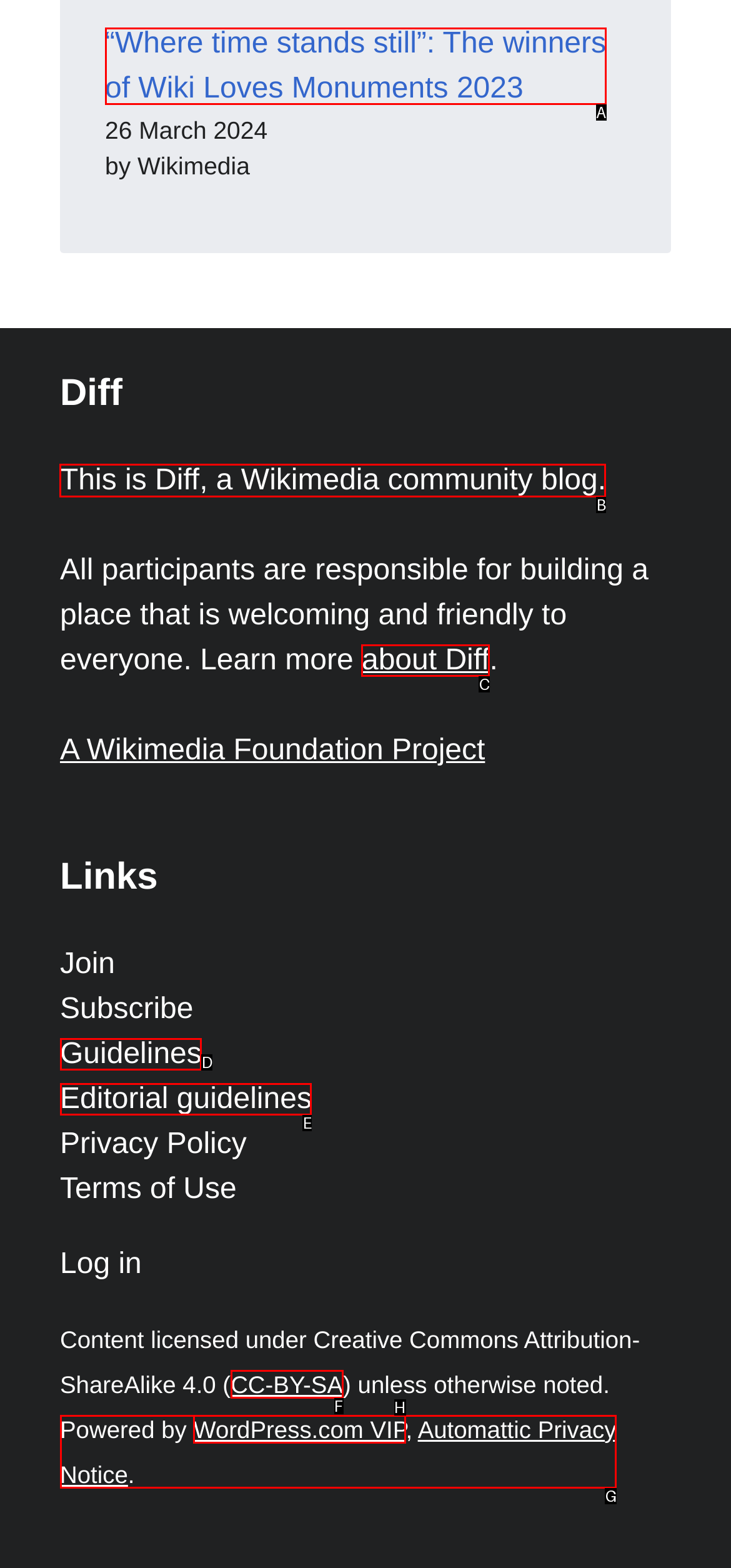Determine which element should be clicked for this task: Learn more about Diff
Answer with the letter of the selected option.

B